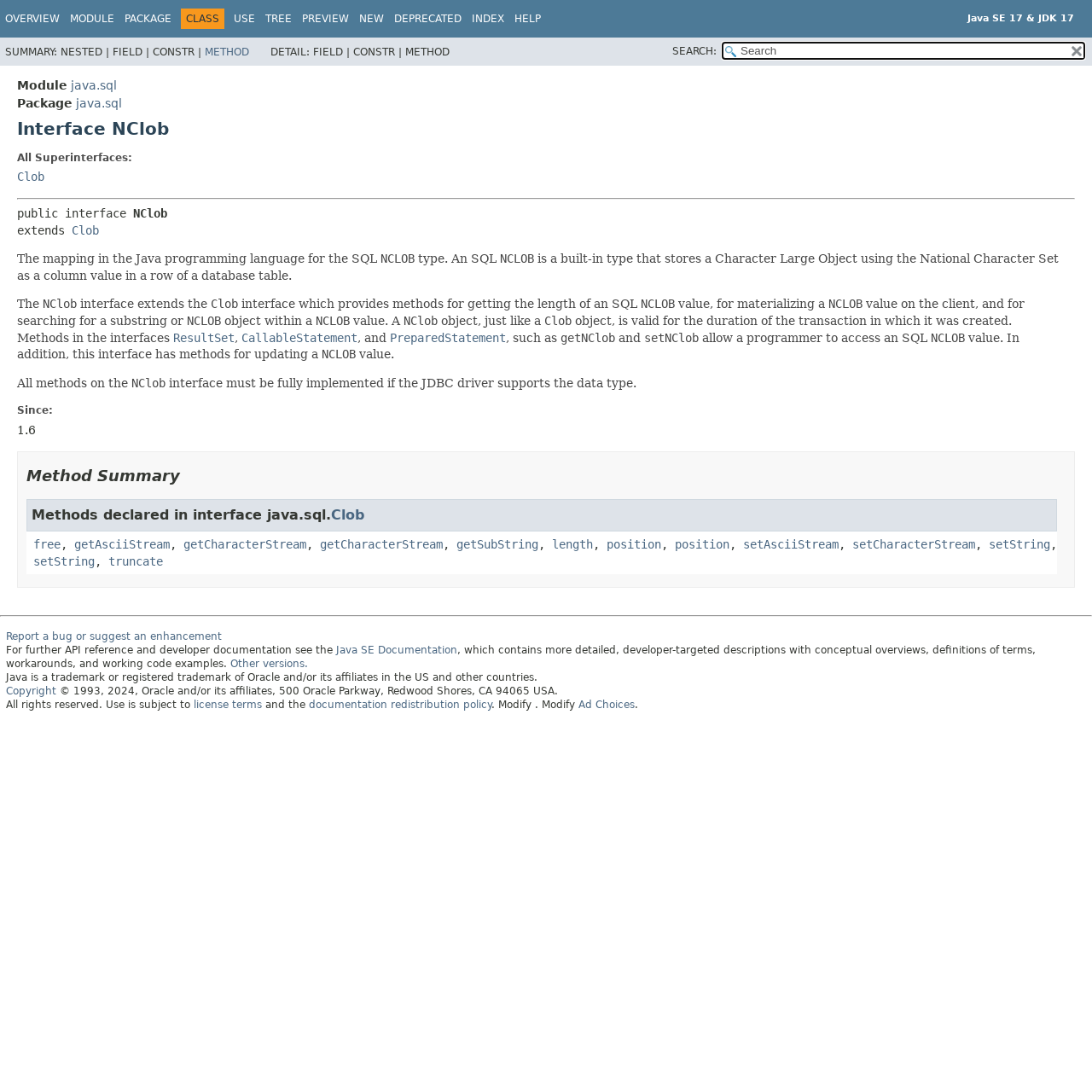Please identify the bounding box coordinates of the element's region that needs to be clicked to fulfill the following instruction: "Click on the OVERVIEW link". The bounding box coordinates should consist of four float numbers between 0 and 1, i.e., [left, top, right, bottom].

[0.005, 0.012, 0.055, 0.023]